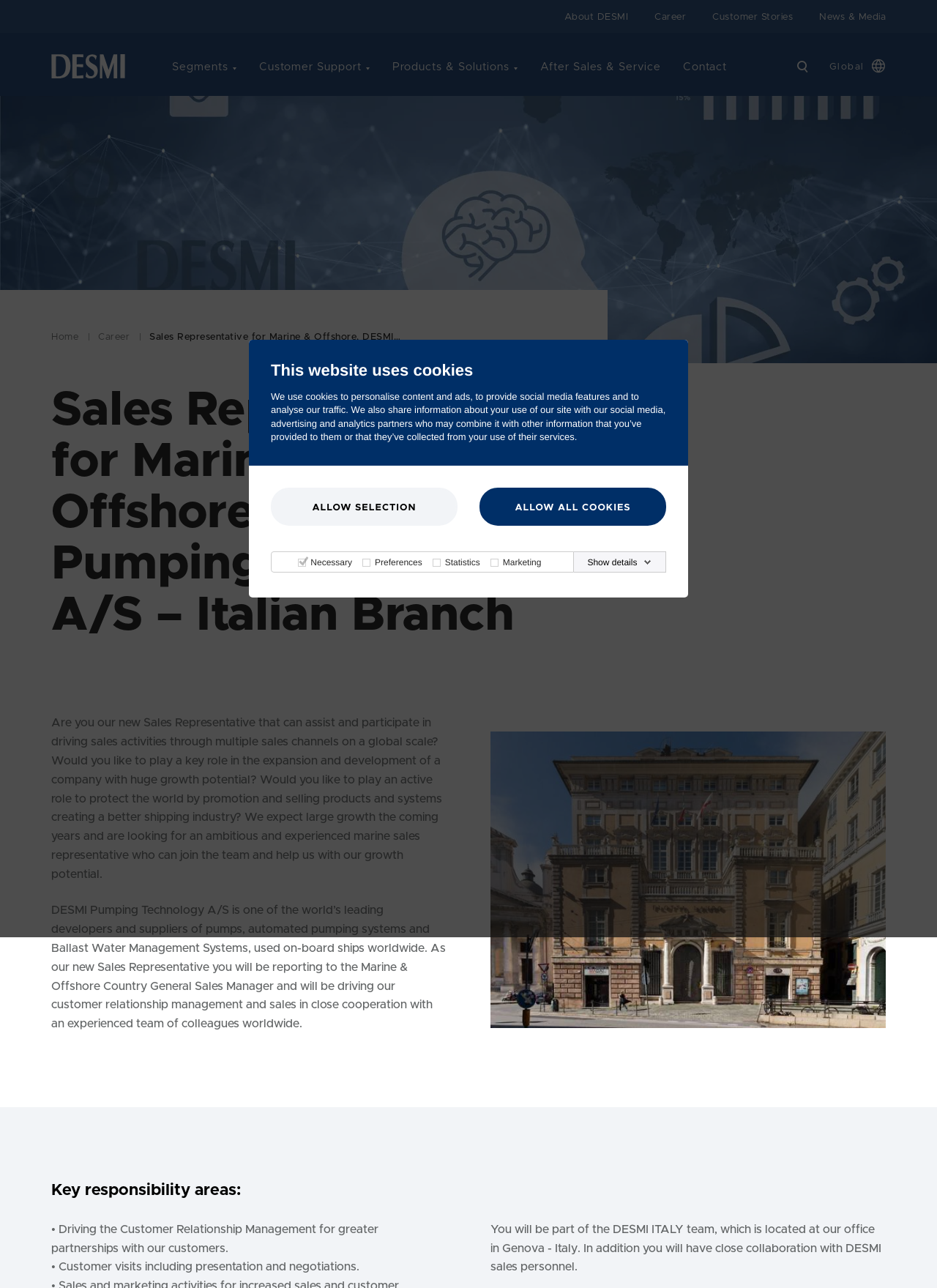What is the company name?
Relying on the image, give a concise answer in one word or a brief phrase.

DESMI